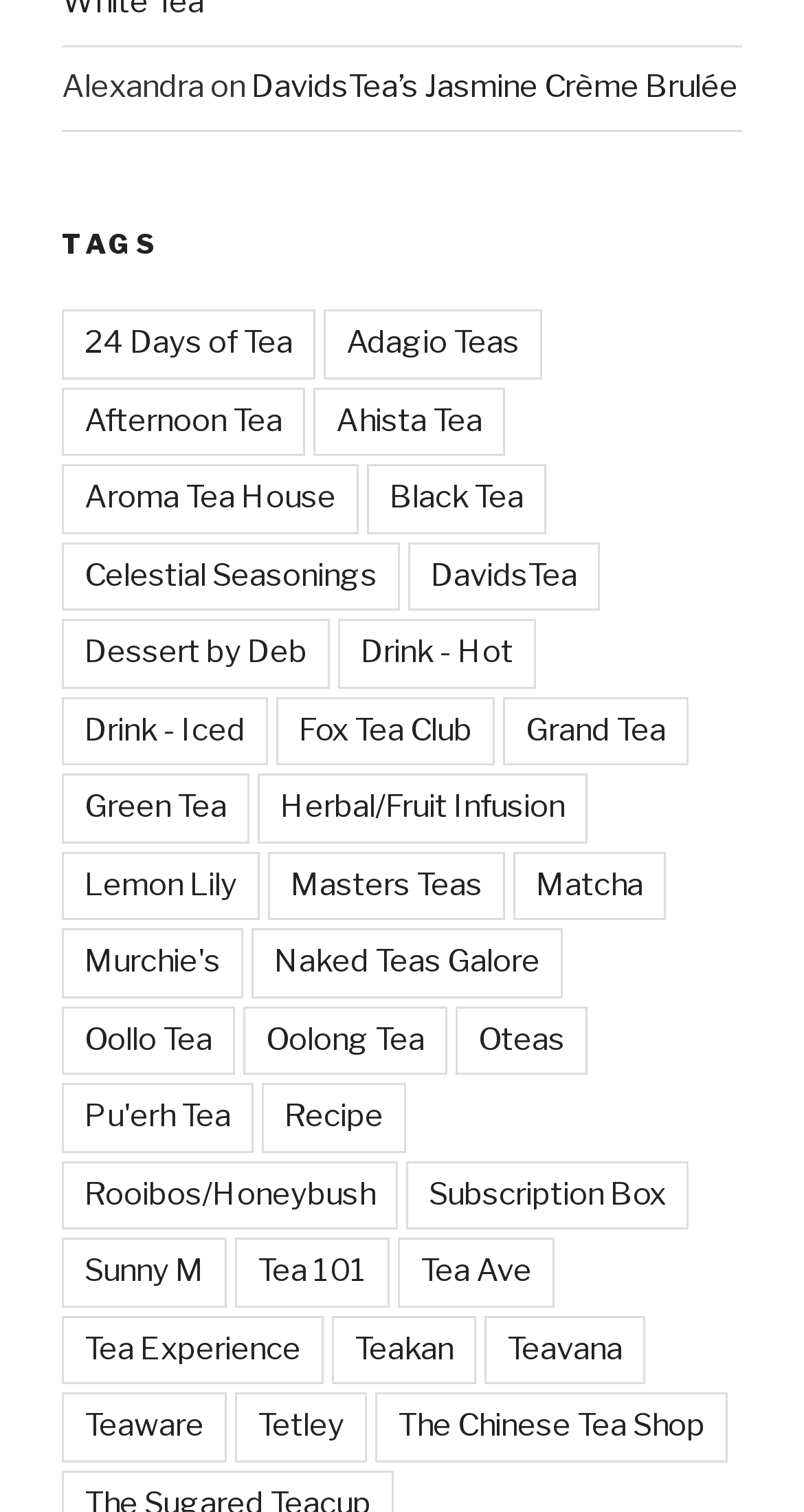Using the provided description Tea Ave, find the bounding box coordinates for the UI element. Provide the coordinates in (top-left x, top-left y, bottom-right x, bottom-right y) format, ensuring all values are between 0 and 1.

[0.495, 0.797, 0.69, 0.843]